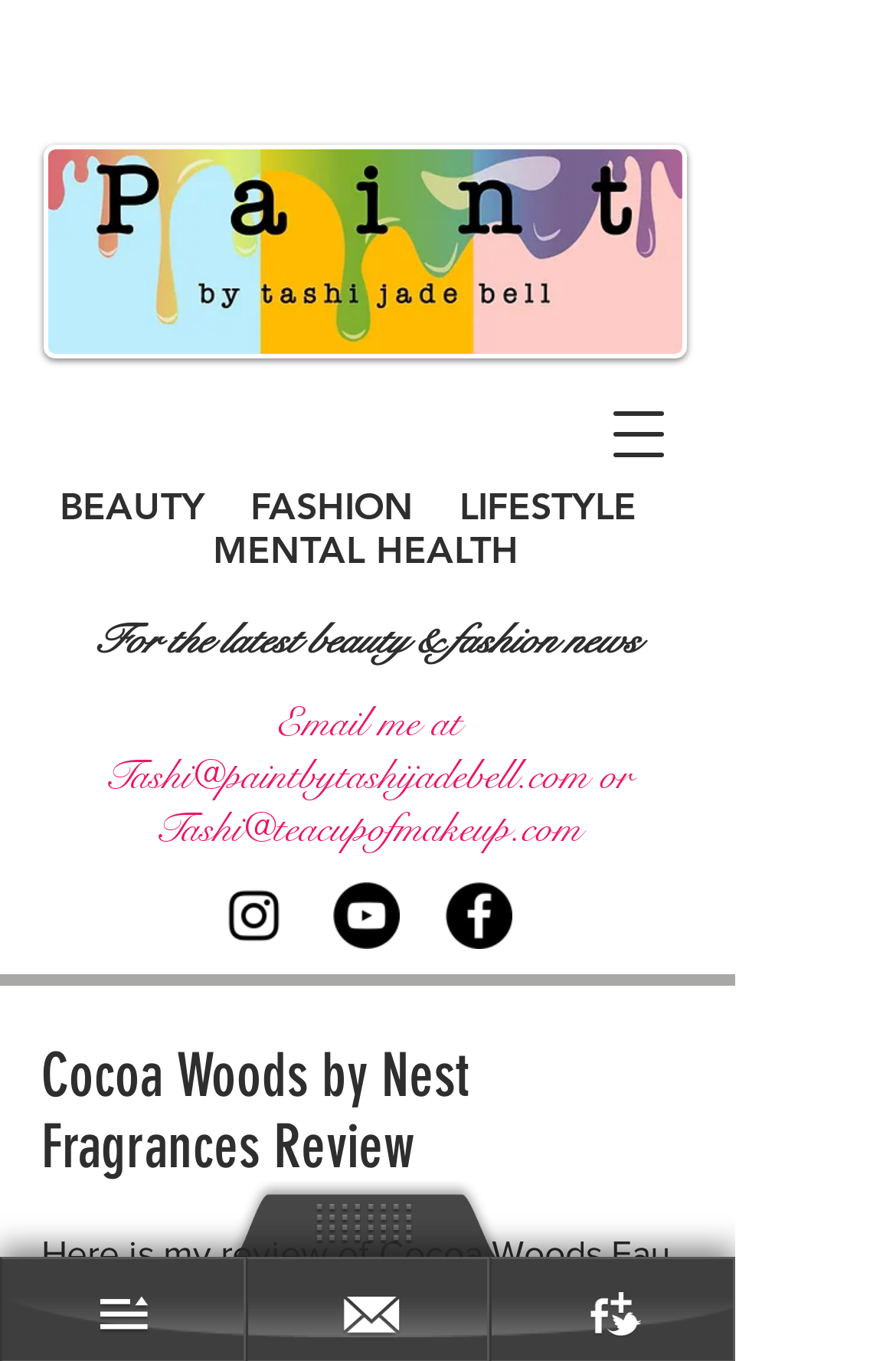Describe all visible elements and their arrangement on the webpage.

This webpage is a review of Cocoa Woods Eau de Parfum by Nest Fragrances. At the top left, there is a navigation menu button. Above the main content, there is a heading that categorizes the webpage into four sections: Beauty, Fashion, Lifestyle, and Mental Health. 

To the right of the categorization heading, there is a social bar with three social media links: Instagram, YouTube, and Facebook, each represented by a black icon. Below the social bar, there is a heading that invites readers to stay updated on the latest beauty and fashion news.

In the middle of the page, there is a large image that takes up most of the width, likely a product image or a banner related to the perfume review. Below the image, there is a section with contact information, including two email addresses.

The main content of the review starts below the contact information section. The title of the review, "Cocoa Woods by Nest Fragrances Review", is prominently displayed, followed by a brief introduction to the review, which mentions that it is a review of Cocoa Woods Eau de Parfum by Nest Fragrances.